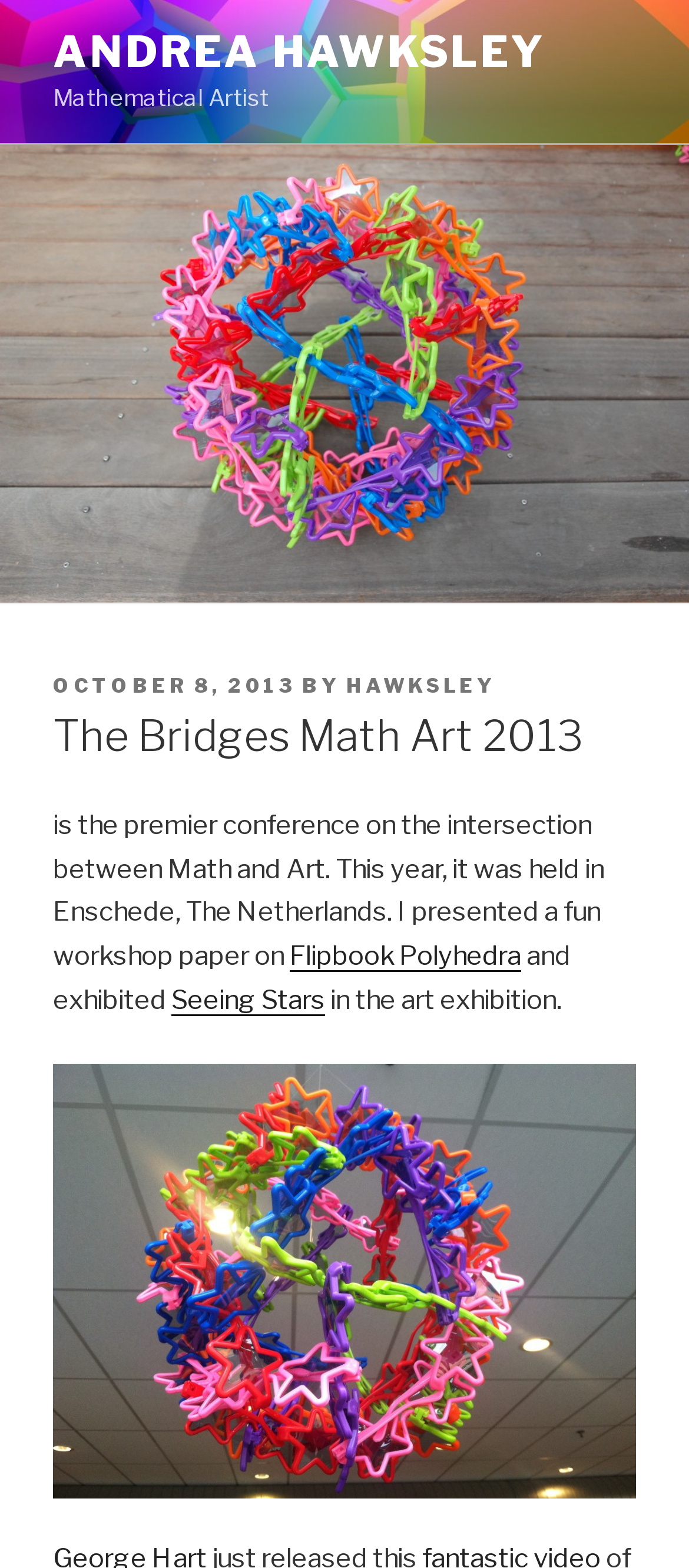What is the name of the mathematical artist?
Refer to the image and respond with a one-word or short-phrase answer.

Andrea Hawksley